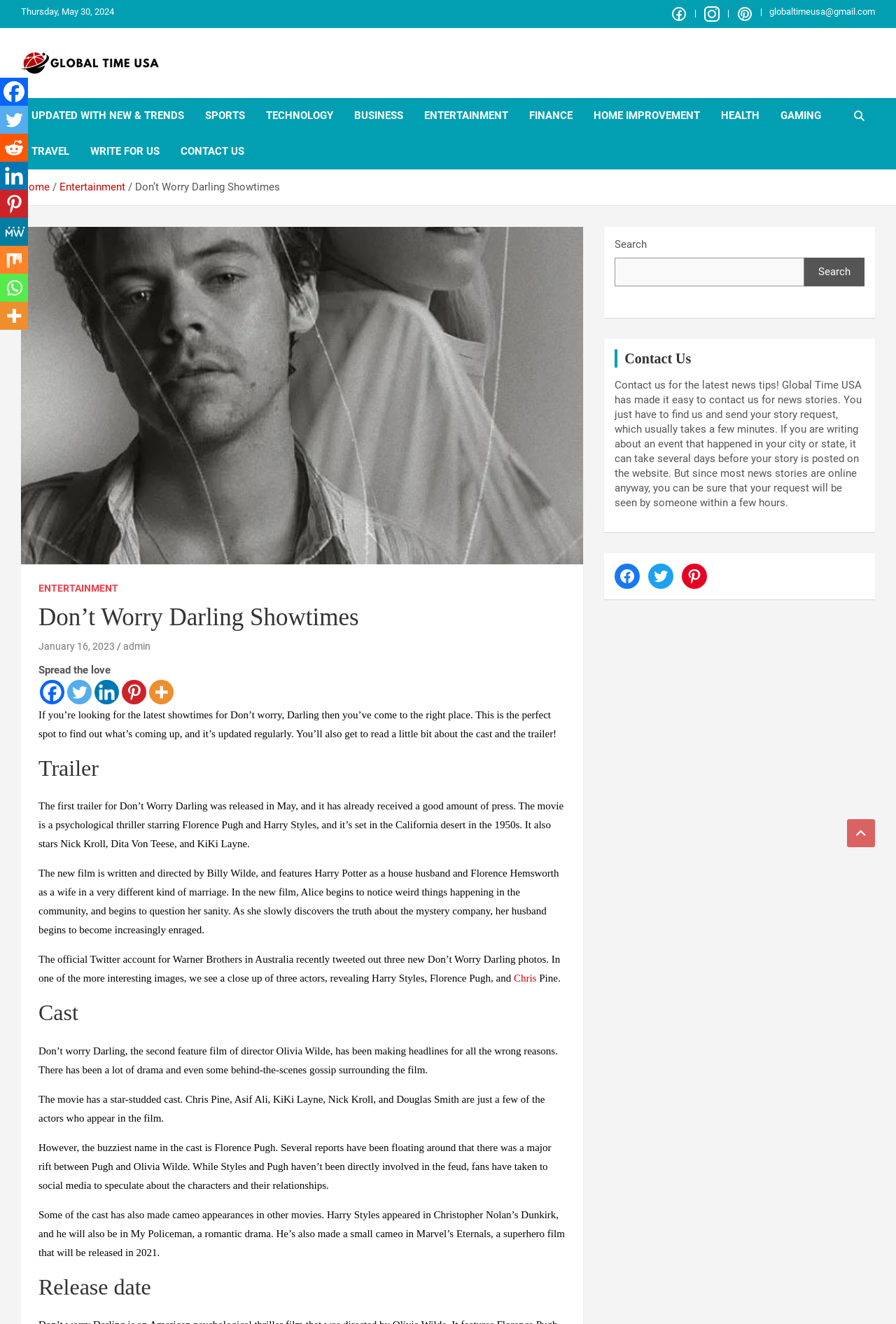Please determine the bounding box of the UI element that matches this description: title="More". The coordinates should be given as (top-left x, top-left y, bottom-right x, bottom-right y), with all values between 0 and 1.

[0.0, 0.228, 0.031, 0.249]